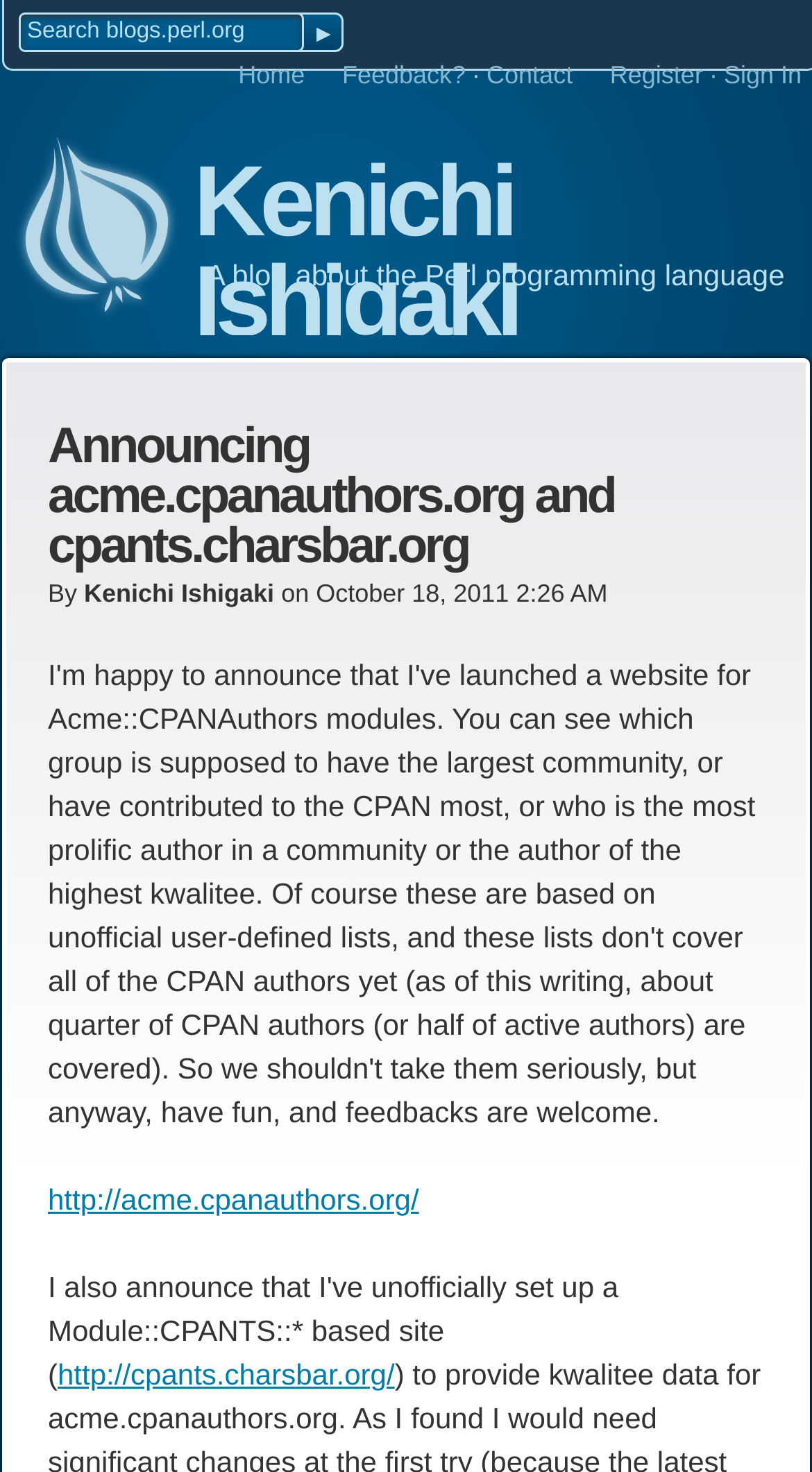Specify the bounding box coordinates of the element's area that should be clicked to execute the given instruction: "Contact the author". The coordinates should be four float numbers between 0 and 1, i.e., [left, top, right, bottom].

[0.599, 0.041, 0.705, 0.061]